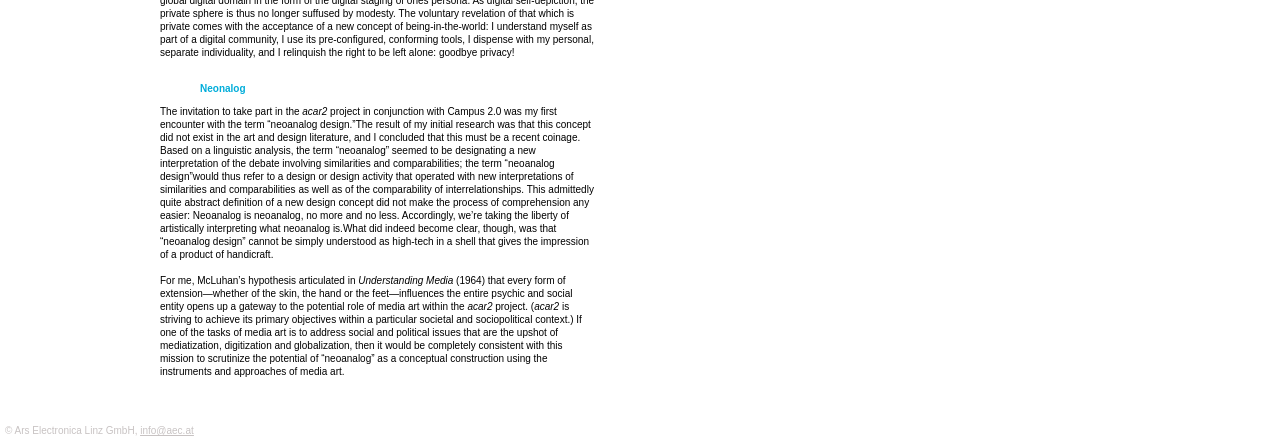Please respond in a single word or phrase: 
What is the email address mentioned at the bottom of the page?

info@aec.at